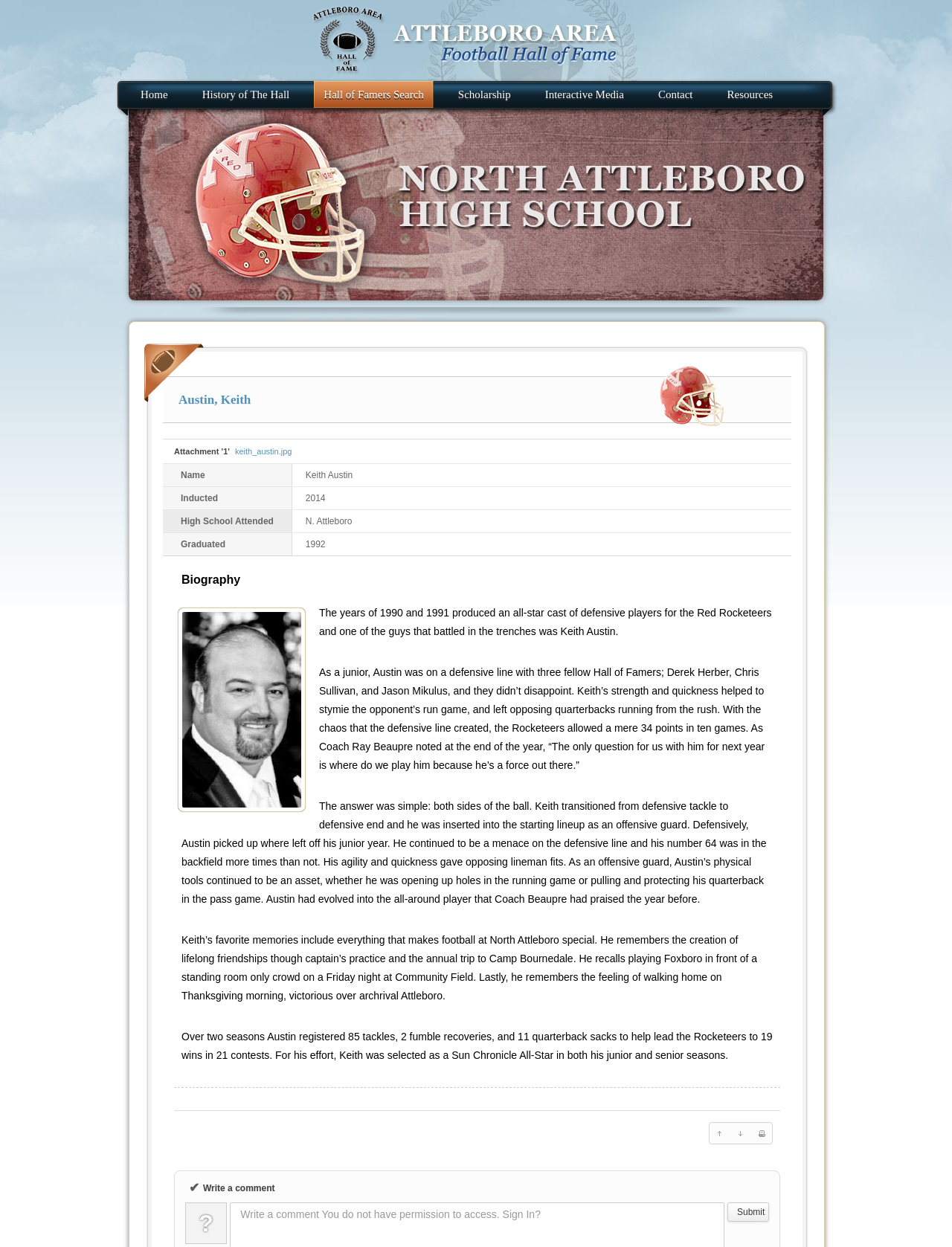Provide the bounding box coordinates of the area you need to click to execute the following instruction: "Click on the 'Up' link".

[0.745, 0.9, 0.767, 0.917]